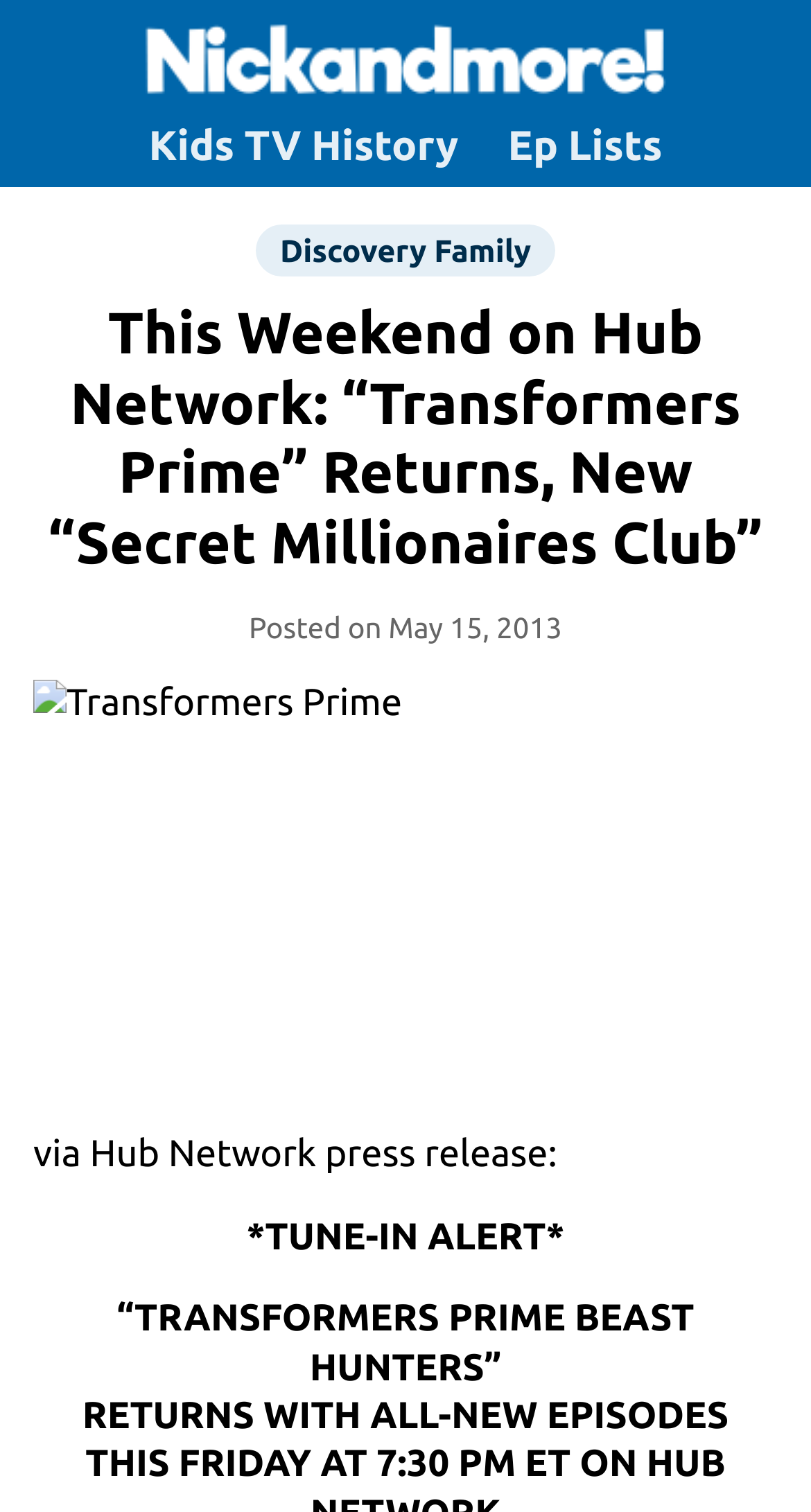Provide the bounding box coordinates for the UI element that is described by this text: "alt="Nickandmore! site logo" title="Nickandmore!"". The coordinates should be in the form of four float numbers between 0 and 1: [left, top, right, bottom].

[0.179, 0.038, 0.821, 0.07]